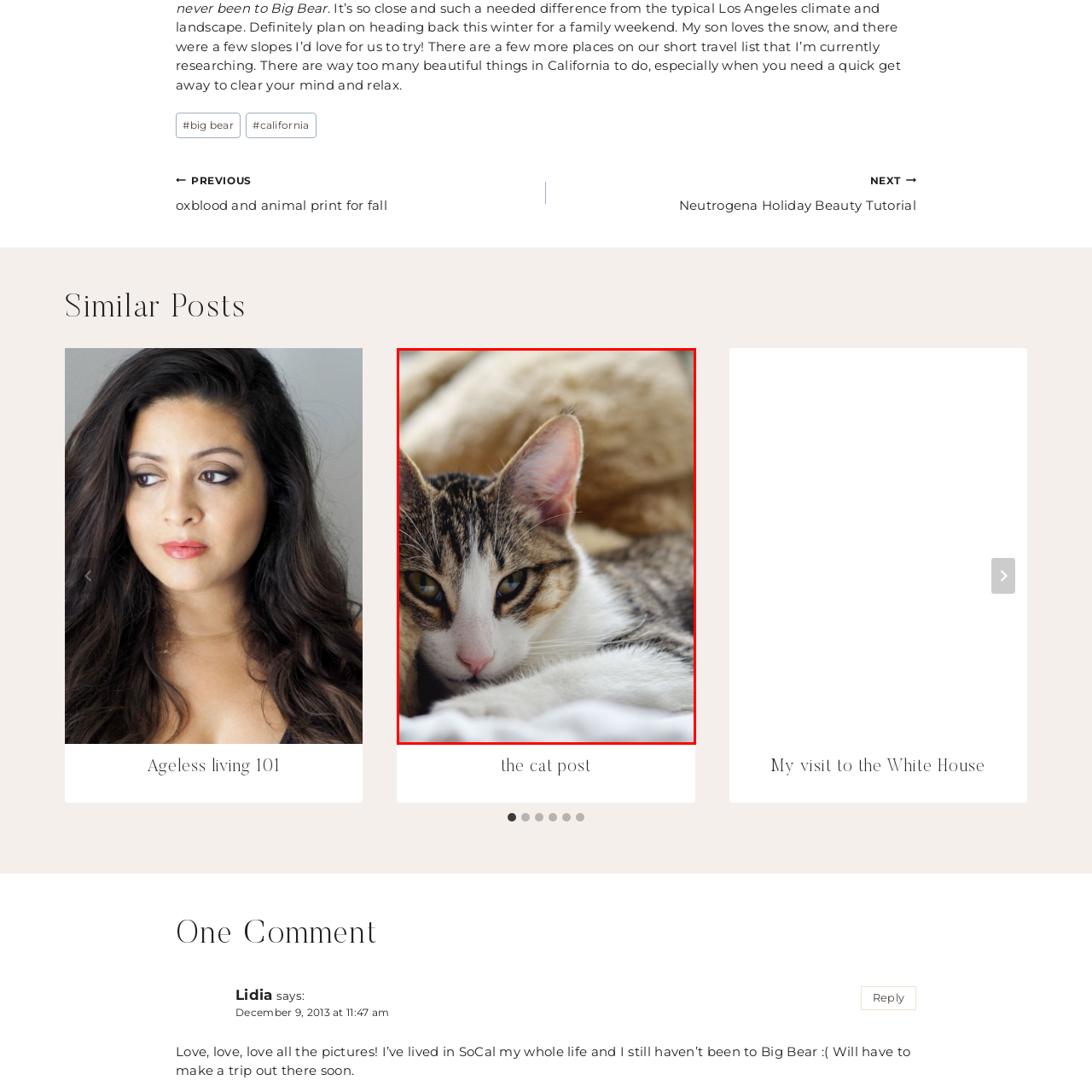Elaborate on the scene depicted within the red bounding box in the image.

This charming image features a close-up of a cat nestled comfortably on a soft surface. The cat has distinctive markings with a blend of white, gray, and brown fur, and striking green eyes that radiate curiosity and playfulness. Its expressive face, complete with upright ears, suggests a moment of relaxation, possibly enjoying the warmth of another nearby feline. In the background, the outline of a second cat is visible, creating a cozy atmosphere. The setting appears serene, emphasizing the comfort and companionship shared among the cats. This captures a delightful moment of tranquility in the life of these charming pets.